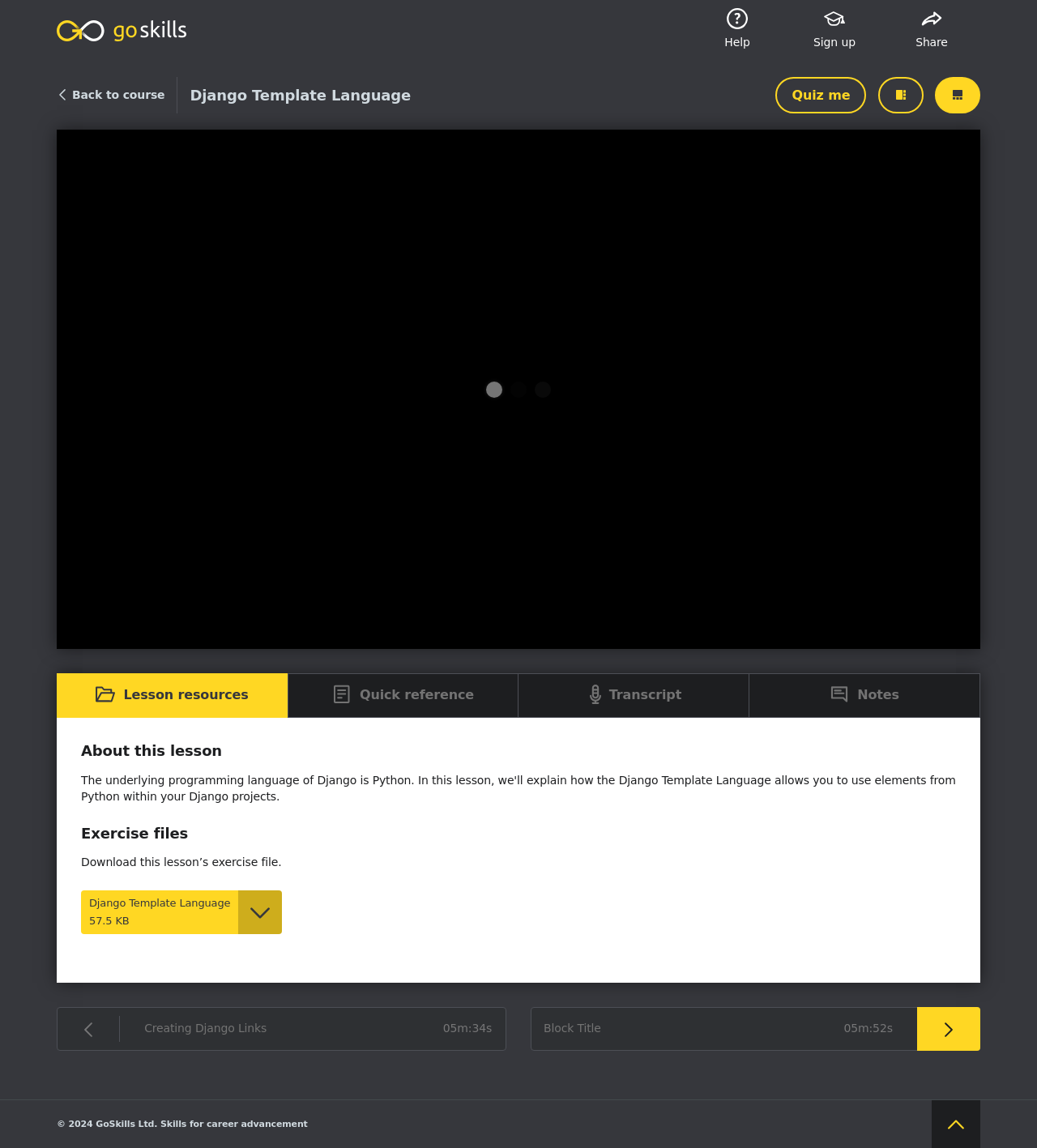Locate the bounding box coordinates of the element that needs to be clicked to carry out the instruction: "Download the exercise file". The coordinates should be given as four float numbers ranging from 0 to 1, i.e., [left, top, right, bottom].

[0.078, 0.776, 0.272, 0.814]